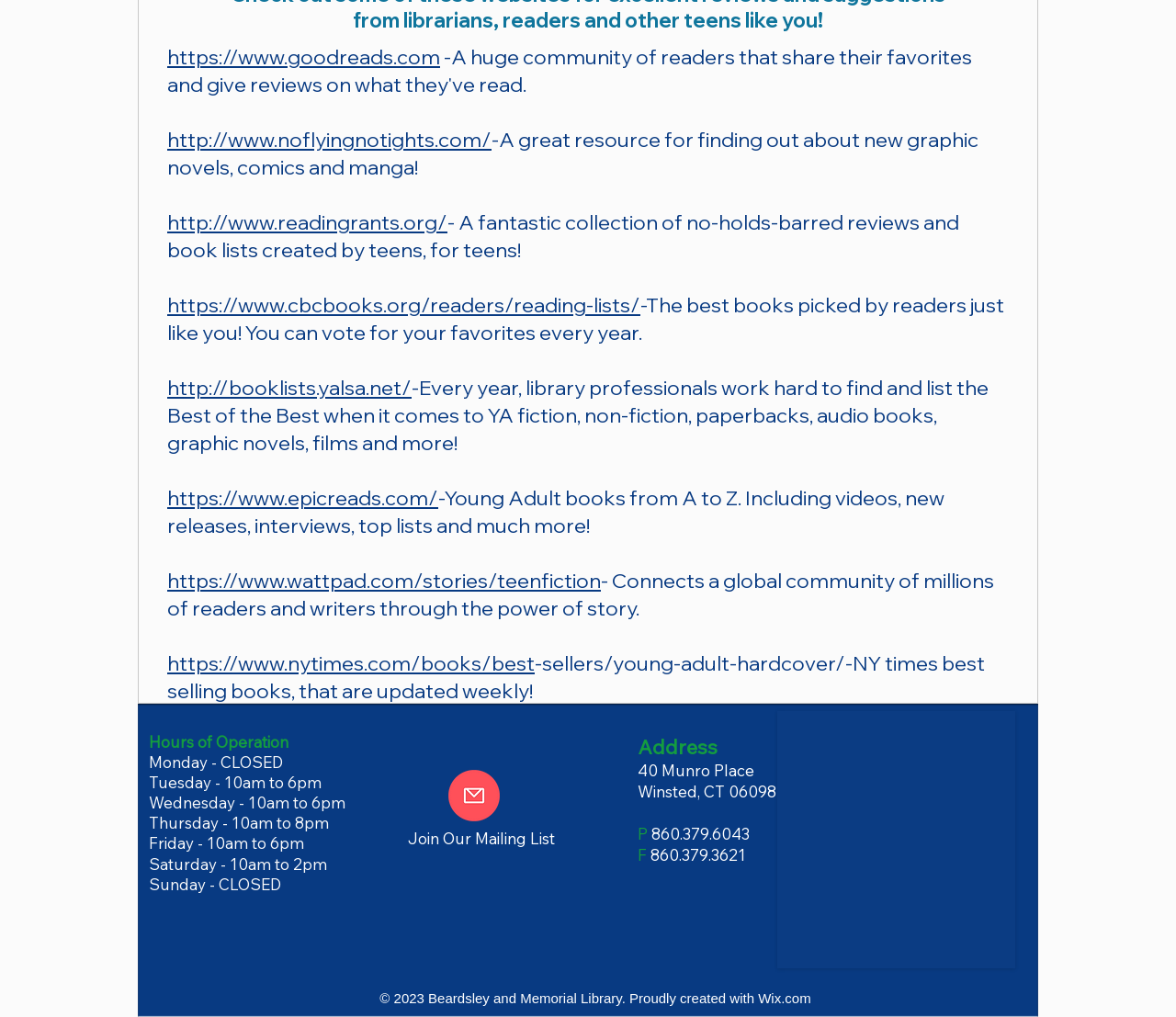Find the bounding box coordinates of the UI element according to this description: "parent_node: Hours of Operation".

[0.661, 0.699, 0.863, 0.952]